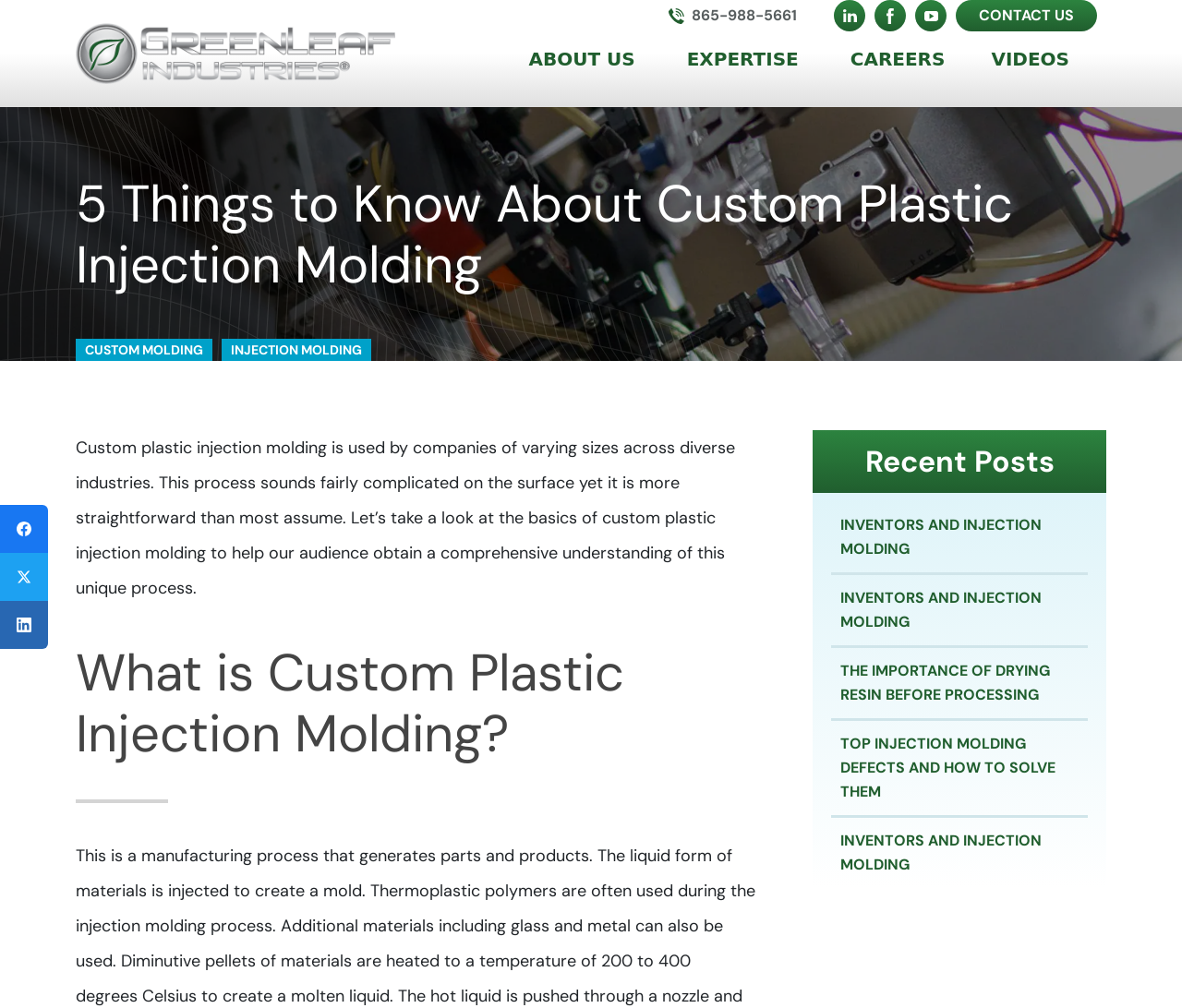Determine the bounding box coordinates for the HTML element described here: "About".

None